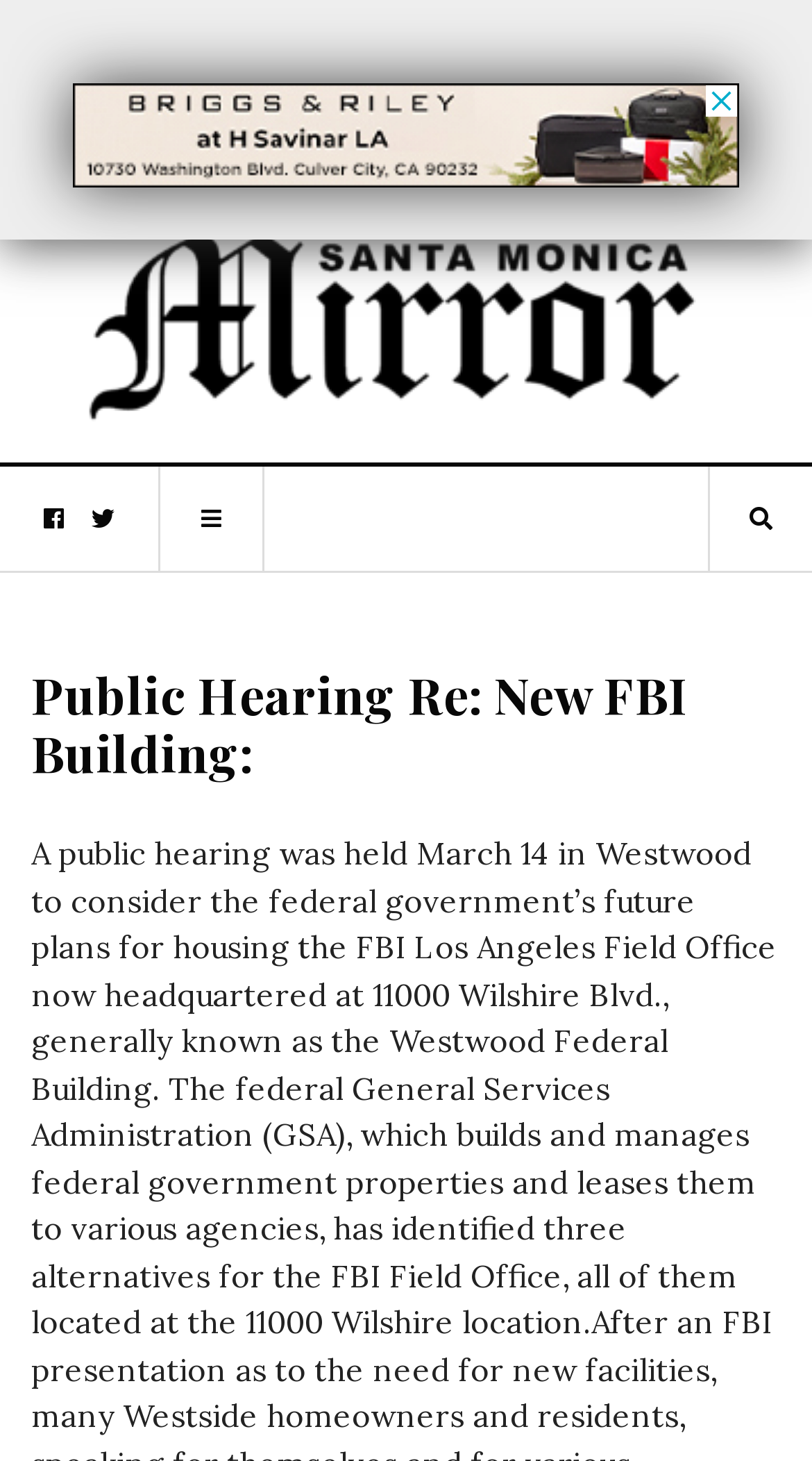How many links are on the top?
Give a single word or phrase as your answer by examining the image.

5